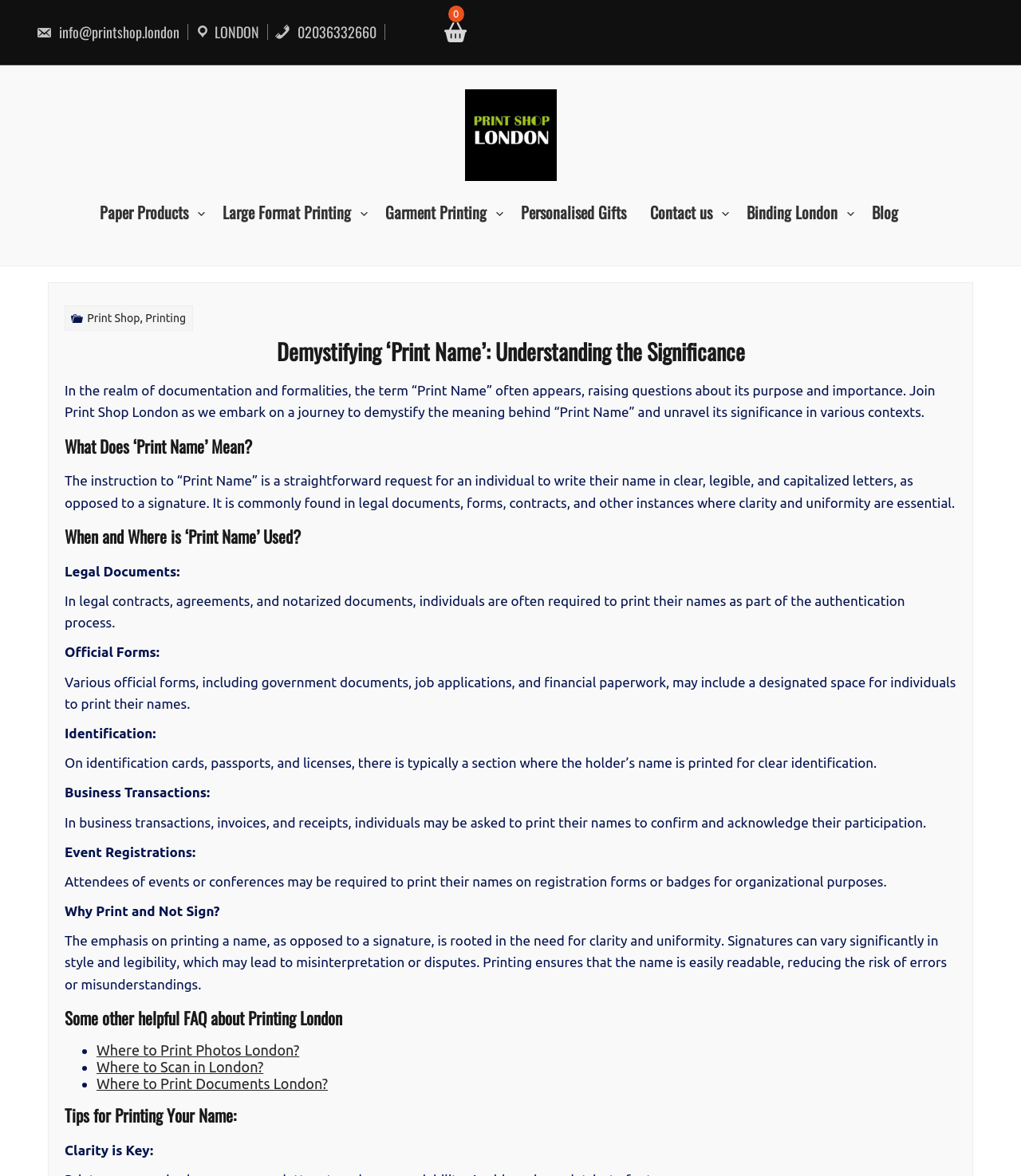Using the description "Large Format Printing", locate and provide the bounding box of the UI element.

[0.218, 0.156, 0.377, 0.206]